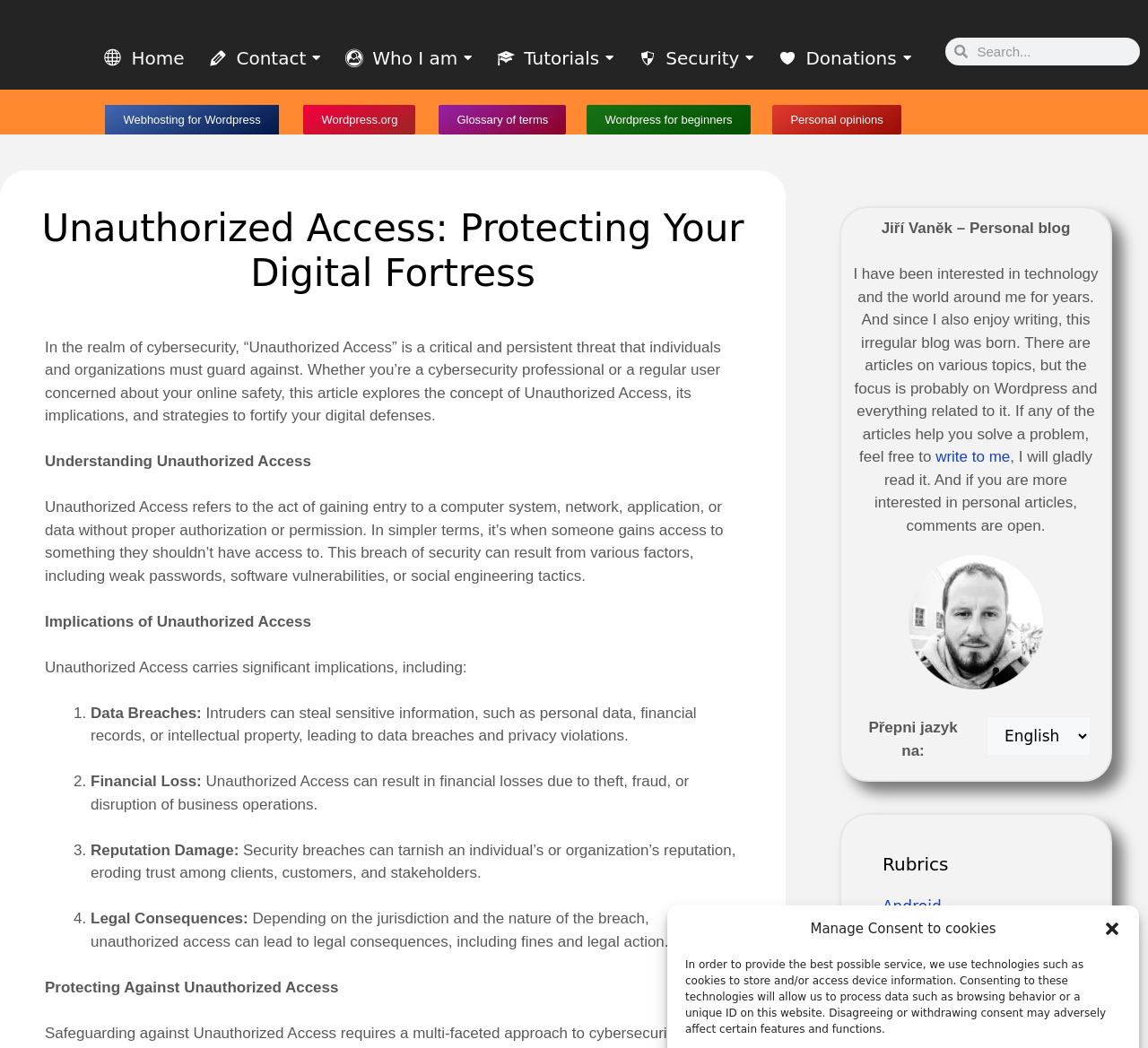Determine the main headline of the webpage and provide its text.

Unauthorized Access: Protecting Your Digital Fortress